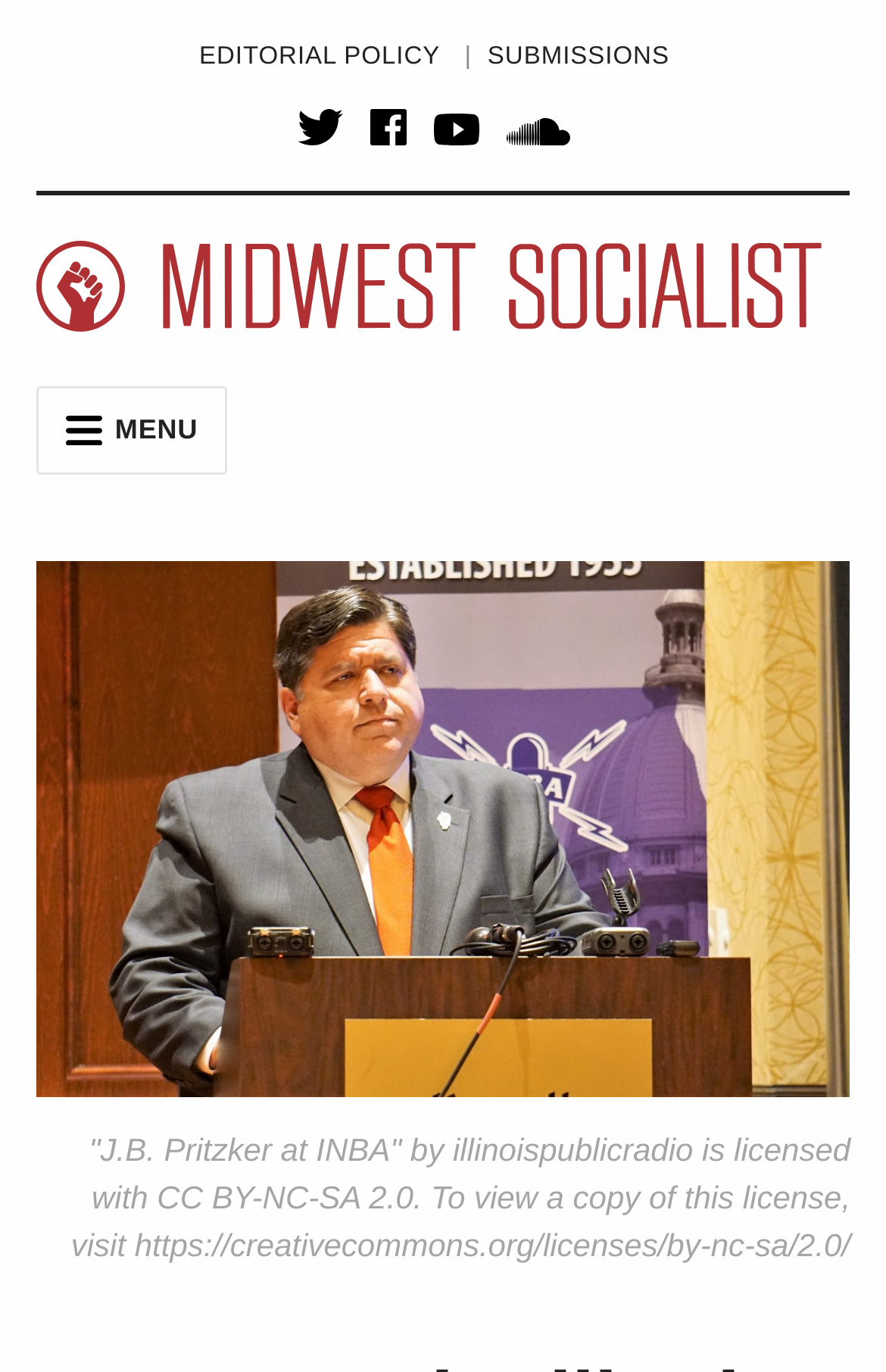Using a single word or phrase, answer the following question: 
What is the current state of the menu button?

Not expanded